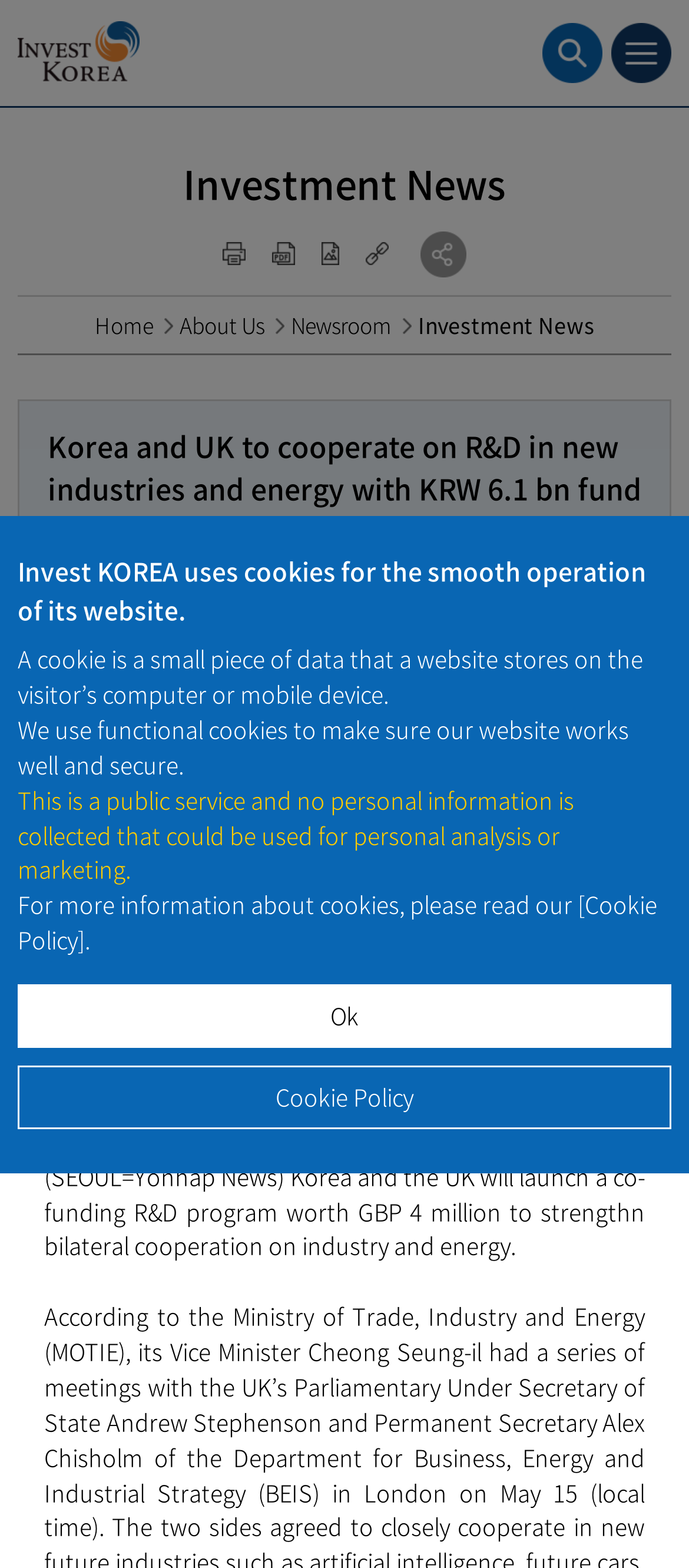Locate the bounding box coordinates of the area to click to fulfill this instruction: "Click the print button". The bounding box should be presented as four float numbers between 0 and 1, in the order [left, top, right, bottom].

[0.323, 0.154, 0.356, 0.169]